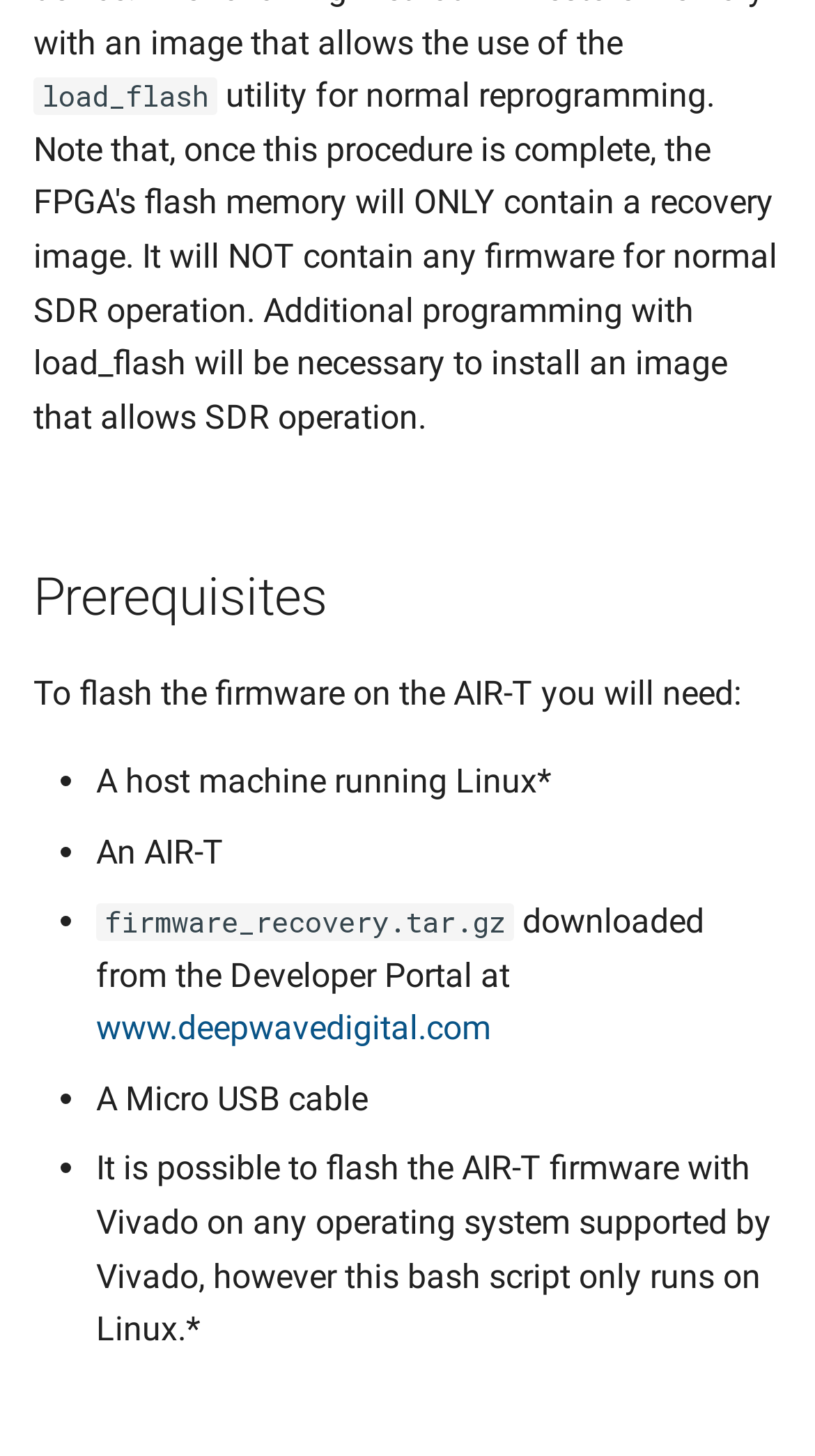Locate the bounding box coordinates of the UI element described by: "0 Comment". Provide the coordinates as four float numbers between 0 and 1, formatted as [left, top, right, bottom].

None